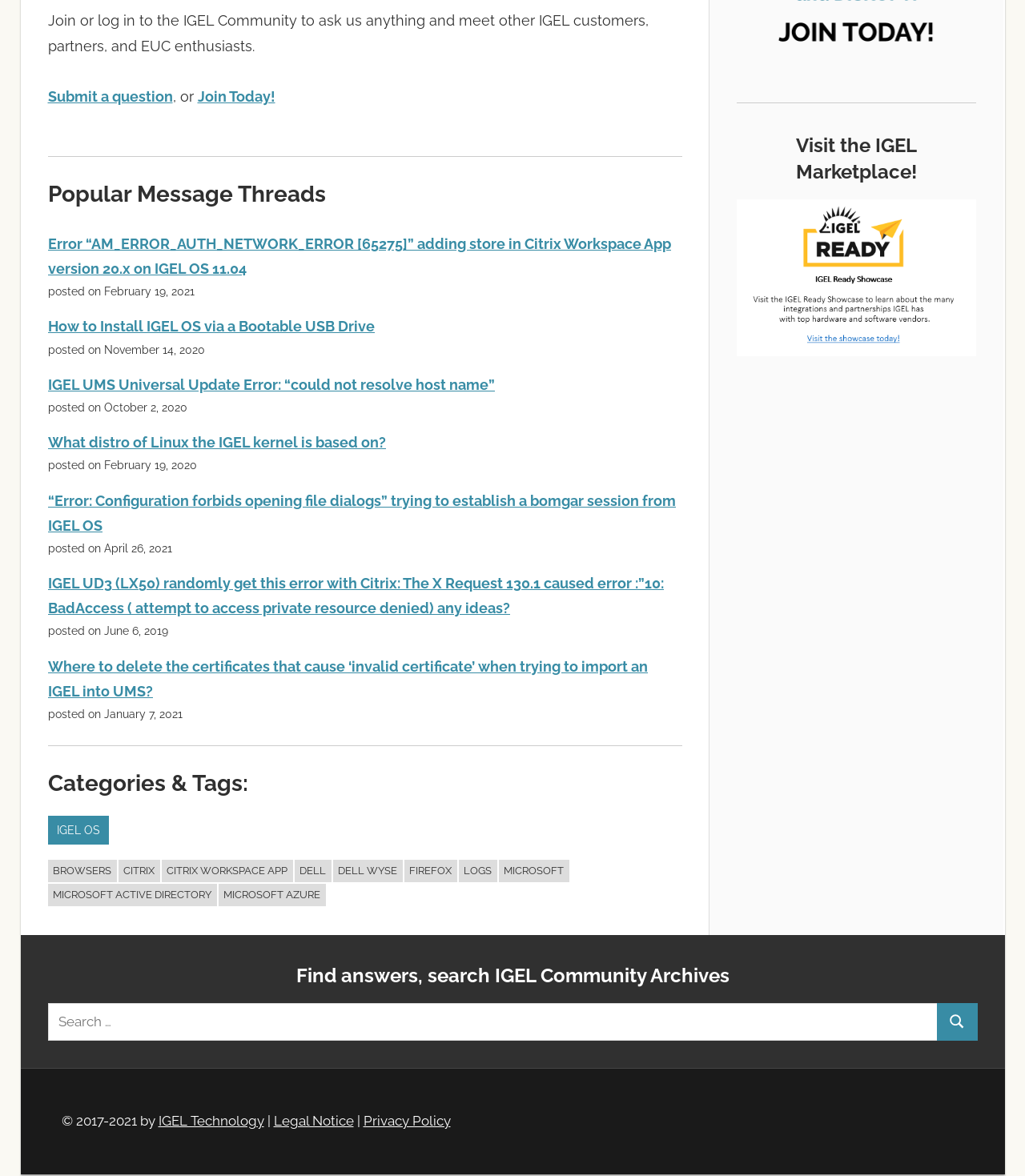Identify the bounding box coordinates of the region that needs to be clicked to carry out this instruction: "Submit a question". Provide these coordinates as four float numbers ranging from 0 to 1, i.e., [left, top, right, bottom].

[0.046, 0.075, 0.168, 0.089]